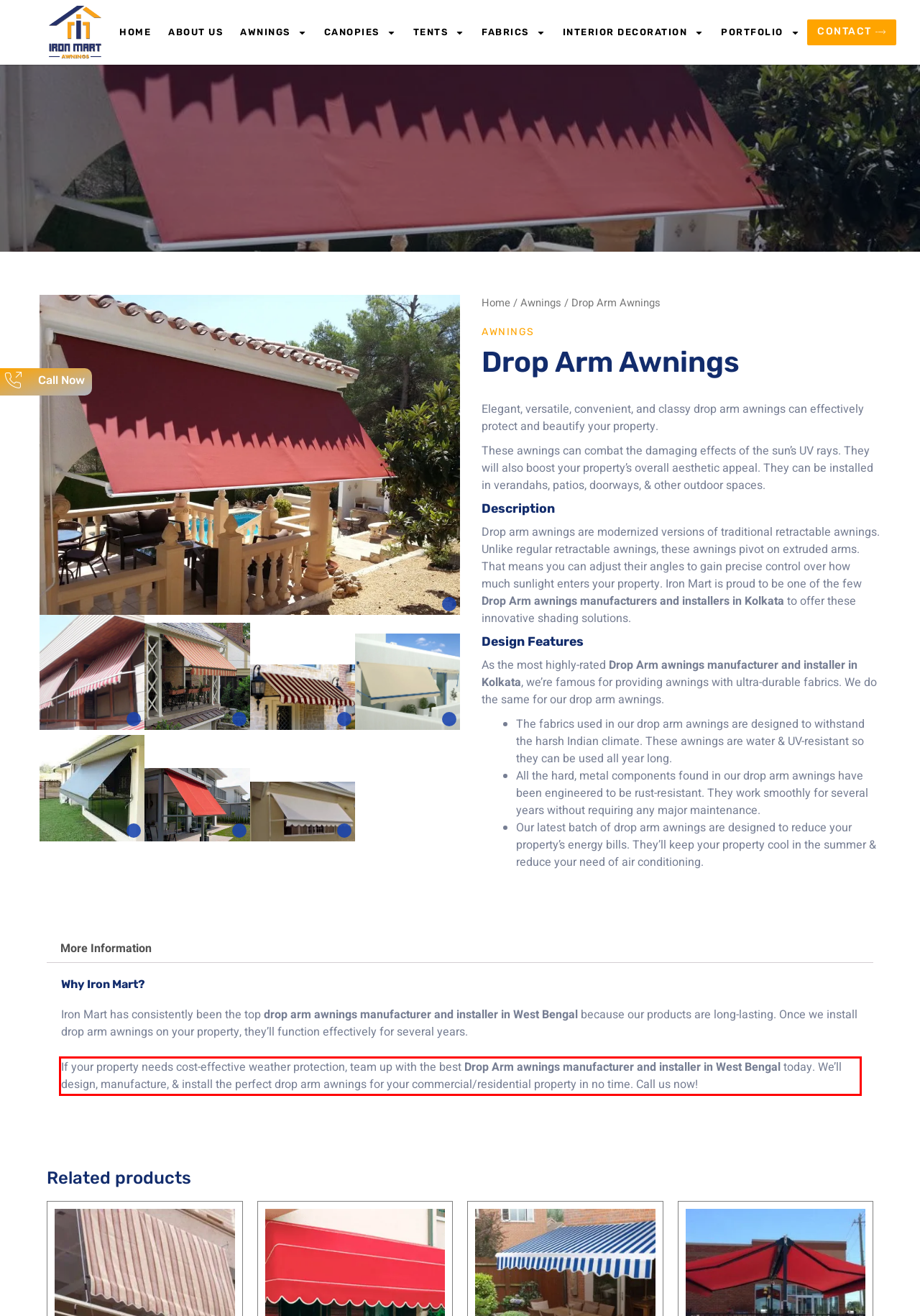Examine the webpage screenshot, find the red bounding box, and extract the text content within this marked area.

If your property needs cost-effective weather protection, team up with the best Drop Arm awnings manufacturer and installer in West Bengal today. We’ll design, manufacture, & install the perfect drop arm awnings for your commercial/residential property in no time. Call us now!